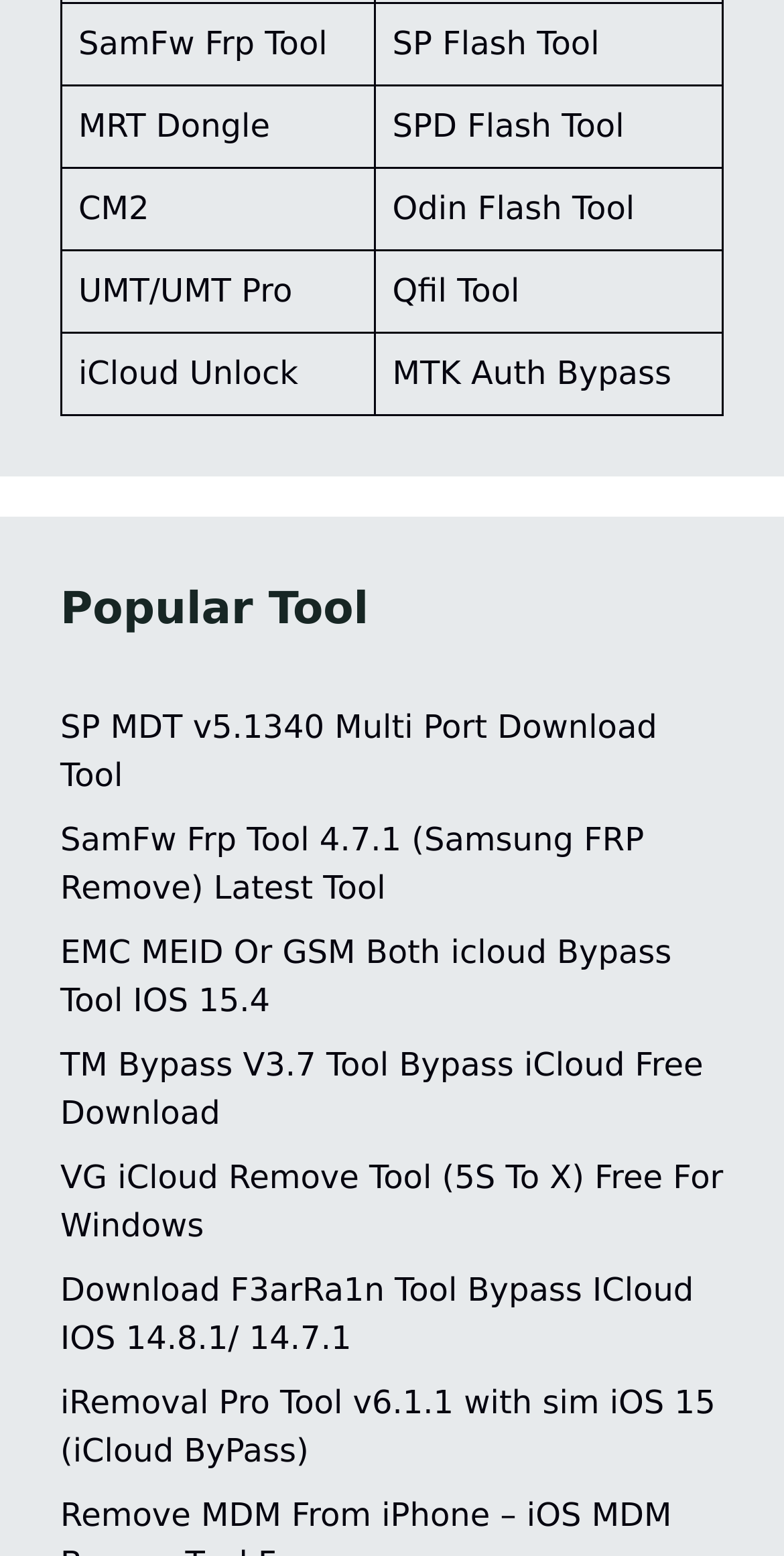Please determine the bounding box coordinates of the element to click on in order to accomplish the following task: "Click on SamFw Frp Tool". Ensure the coordinates are four float numbers ranging from 0 to 1, i.e., [left, top, right, bottom].

[0.1, 0.016, 0.418, 0.041]